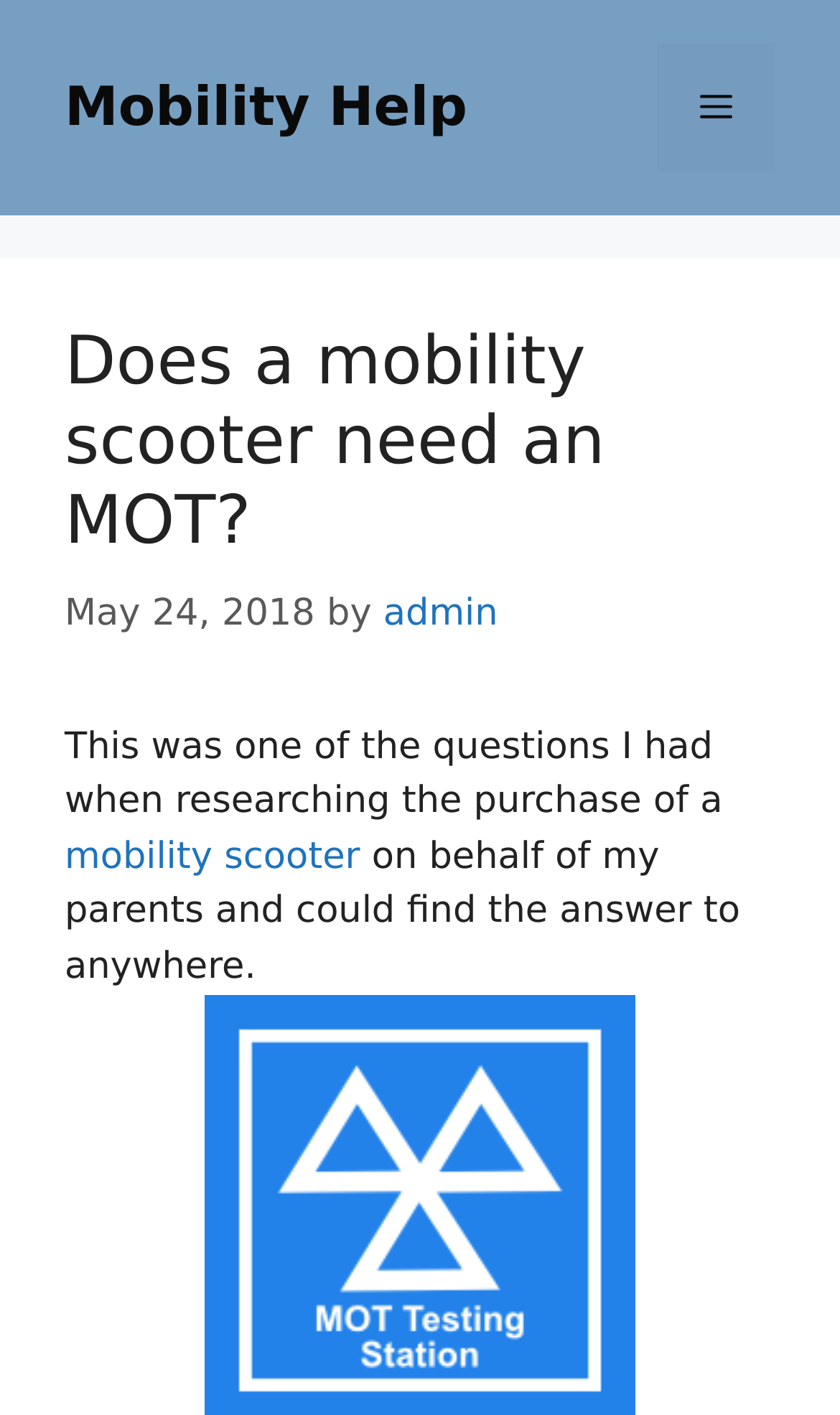Give the bounding box coordinates for this UI element: "admin". The coordinates should be four float numbers between 0 and 1, arranged as [left, top, right, bottom].

[0.456, 0.419, 0.593, 0.449]